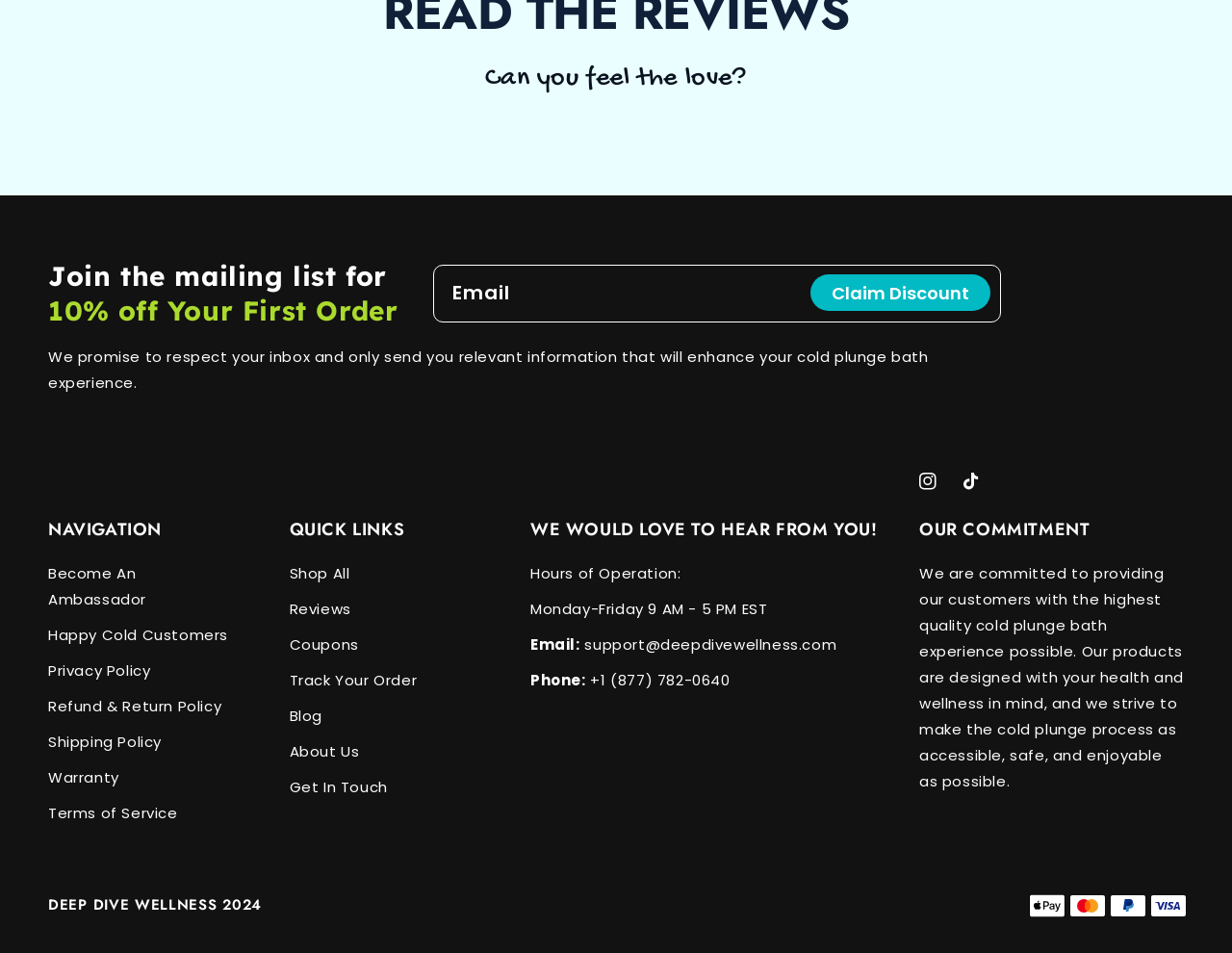Carefully examine the image and provide an in-depth answer to the question: What is the company's name?

The company's name is 'Deep Dive Wellness', as stated at the bottom of the webpage, along with the copyright year '2024'.